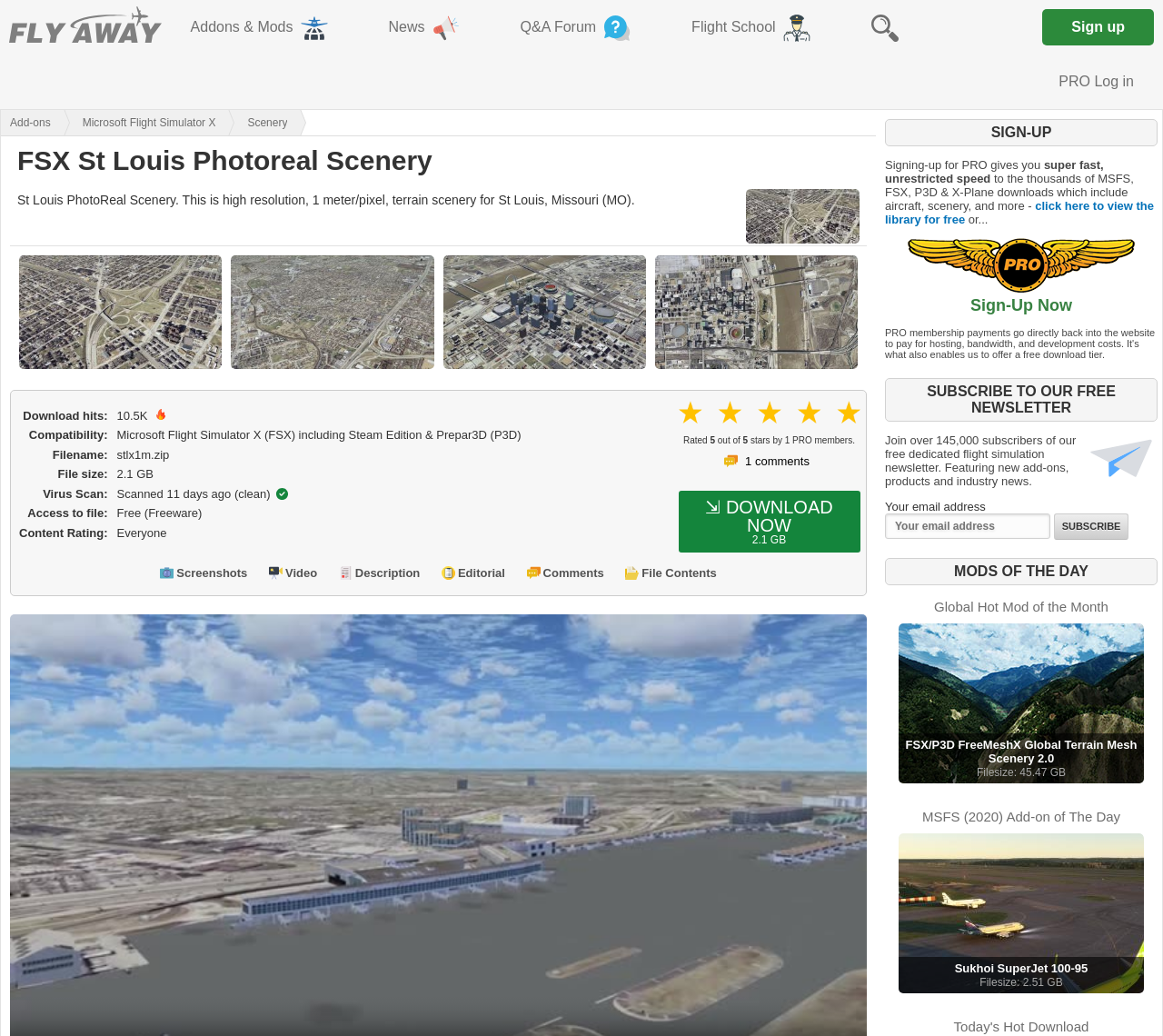Could you highlight the region that needs to be clicked to execute the instruction: "Search for something"?

[0.724, 0.0, 0.797, 0.053]